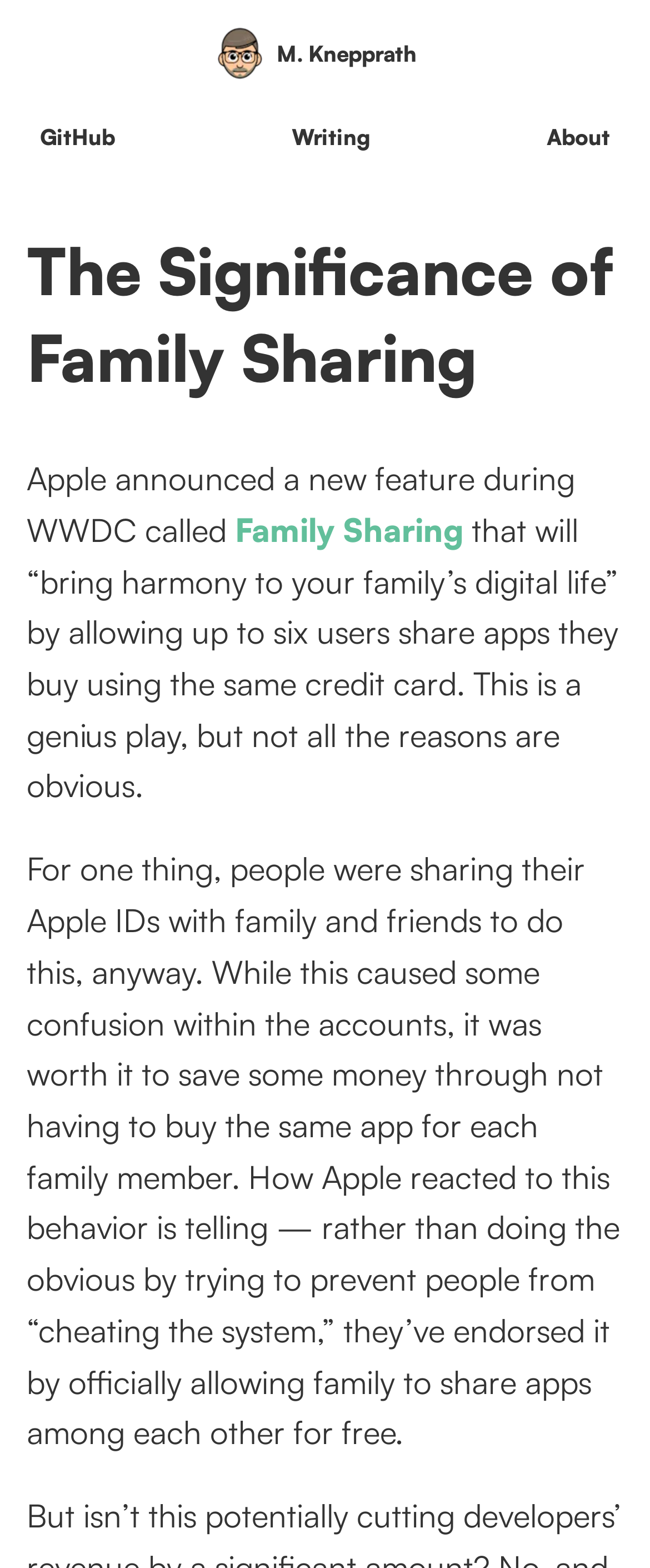Please provide a one-word or phrase answer to the question: 
What is the topic of the article?

Family Sharing